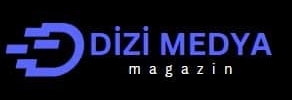Provide a thorough description of the image presented.

The image features the logo of "Dizi Medya," a media outlet focused on news and updates related to television series and films. The design prominently displays the name "DİZİ MEDYA" in bold, blue text against a black background, with a distinctive symbol that combines a stylized letter "D" and a lightning bolt motif. Below the main logo, the word "magazin" is presented in a lighter, more understated font, emphasizing the platform's dedication to entertainment and media coverage. This logo underscores the site's commitment to providing content about popular series, including anticipated spin-offs like "The Walking Dead: Daryl Dixon."